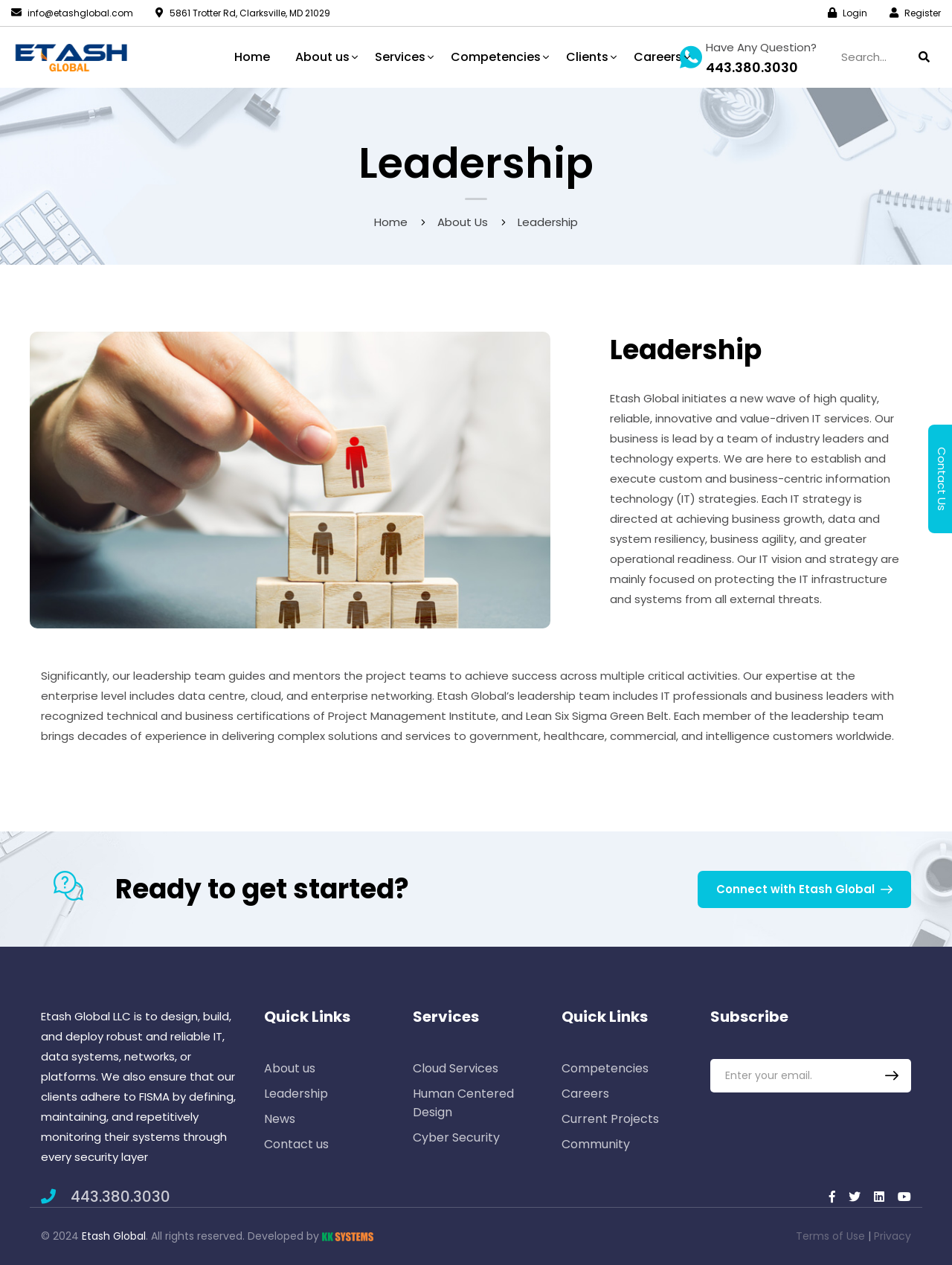Please locate the UI element described by "alt="Instagram"" and provide its bounding box coordinates.

None